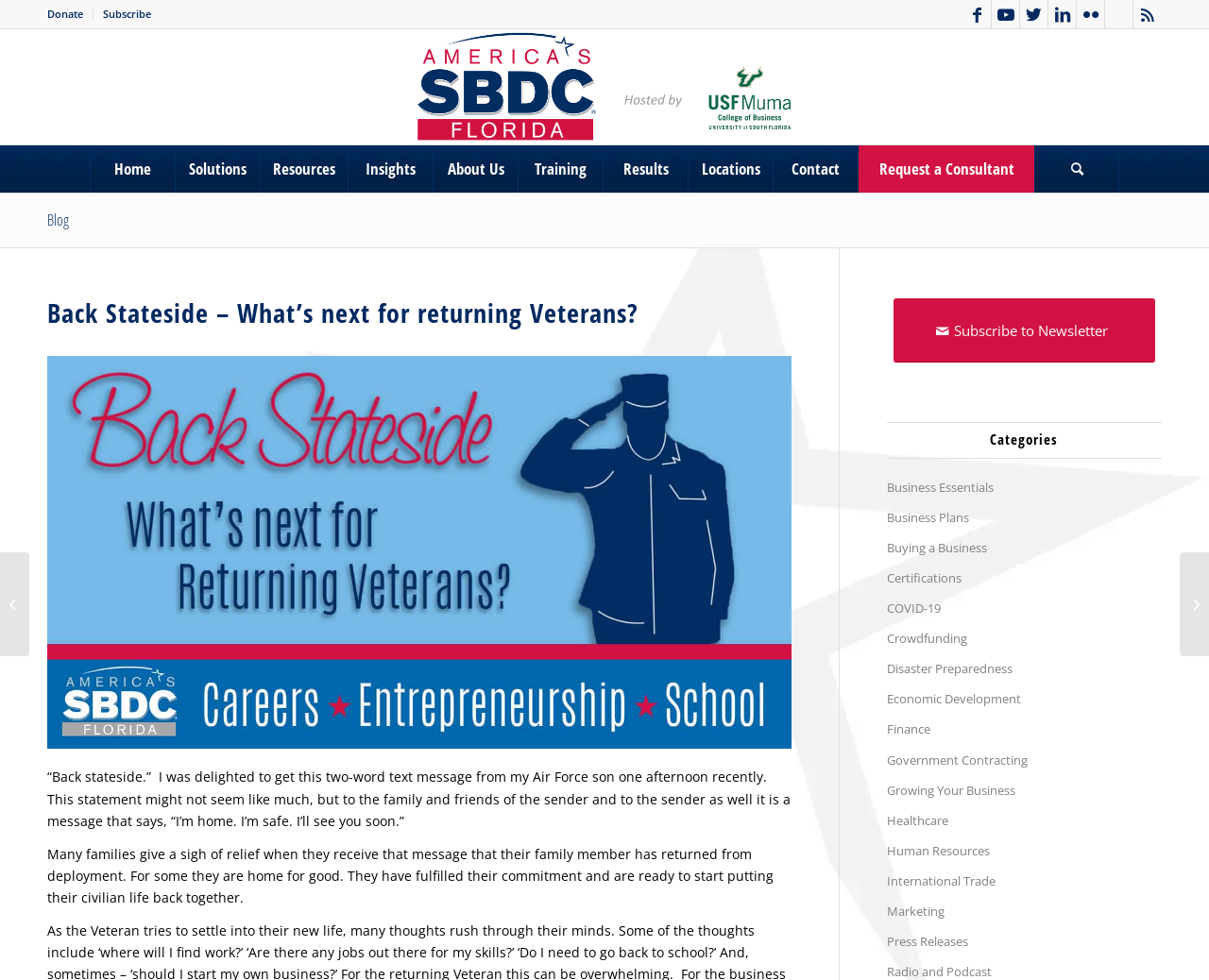Locate the bounding box coordinates of the clickable region to complete the following instruction: "Click on Facebook link."

[0.797, 0.0, 0.82, 0.029]